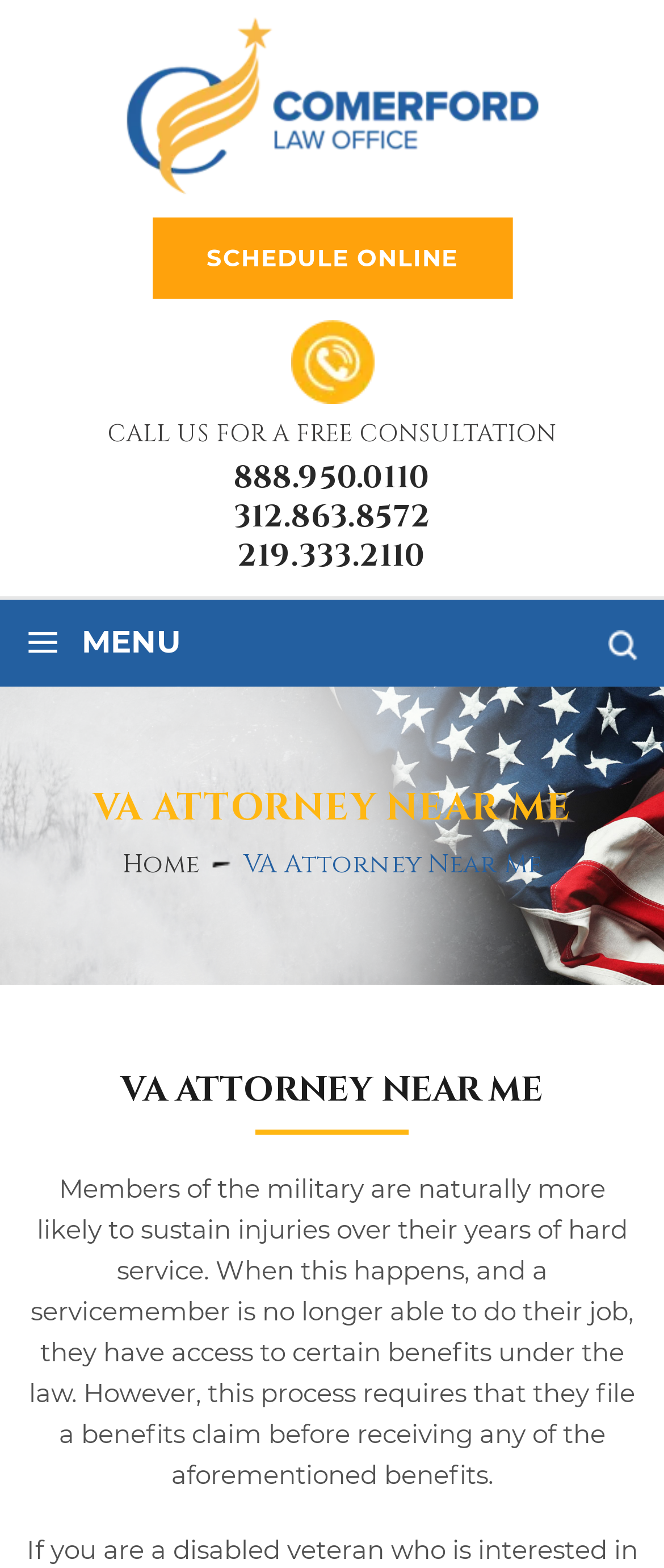Please identify and generate the text content of the webpage's main heading.

VA ATTORNEY NEAR ME